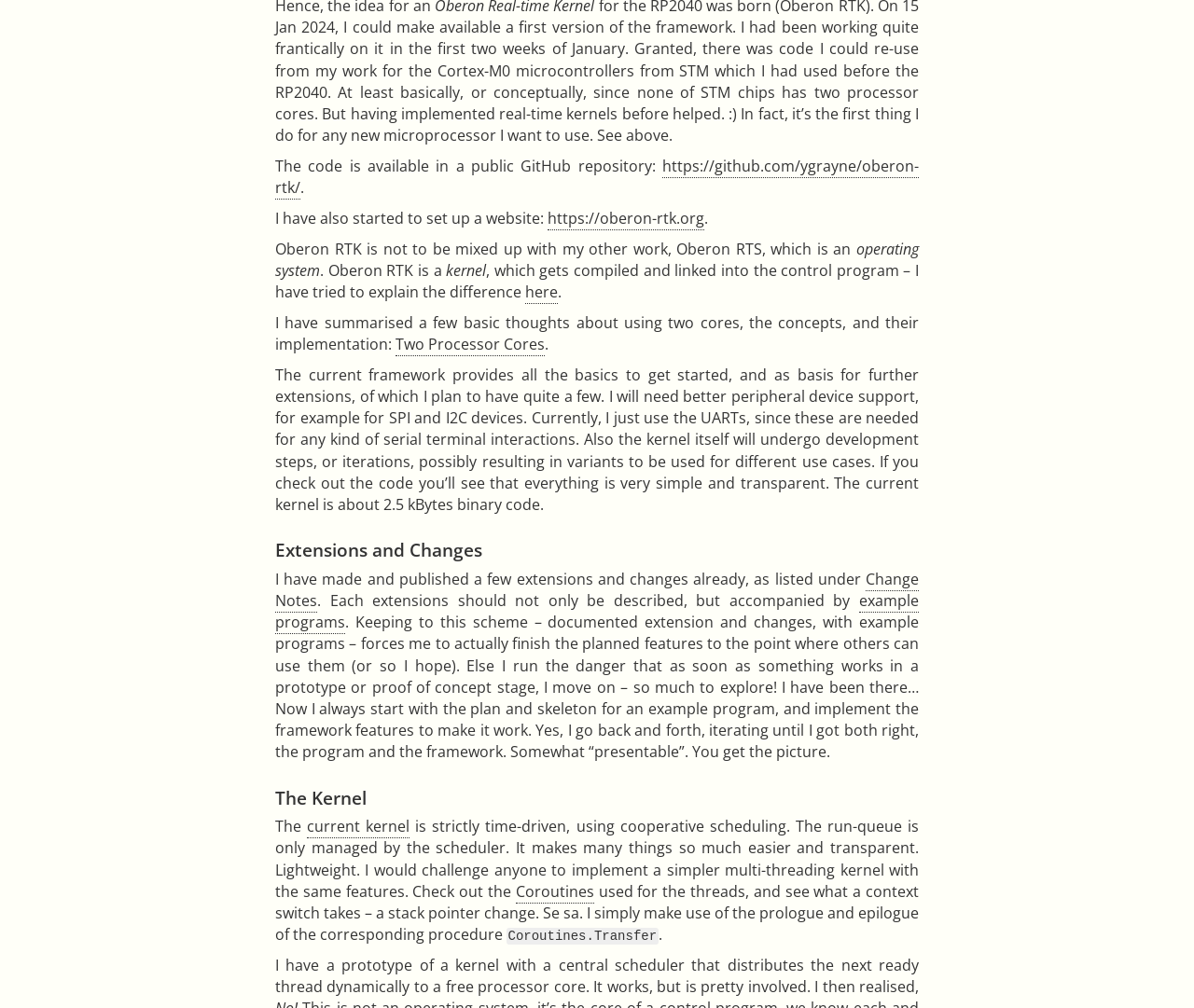Highlight the bounding box coordinates of the element that should be clicked to carry out the following instruction: "Go to the Oberon RTK website". The coordinates must be given as four float numbers ranging from 0 to 1, i.e., [left, top, right, bottom].

[0.459, 0.206, 0.59, 0.228]